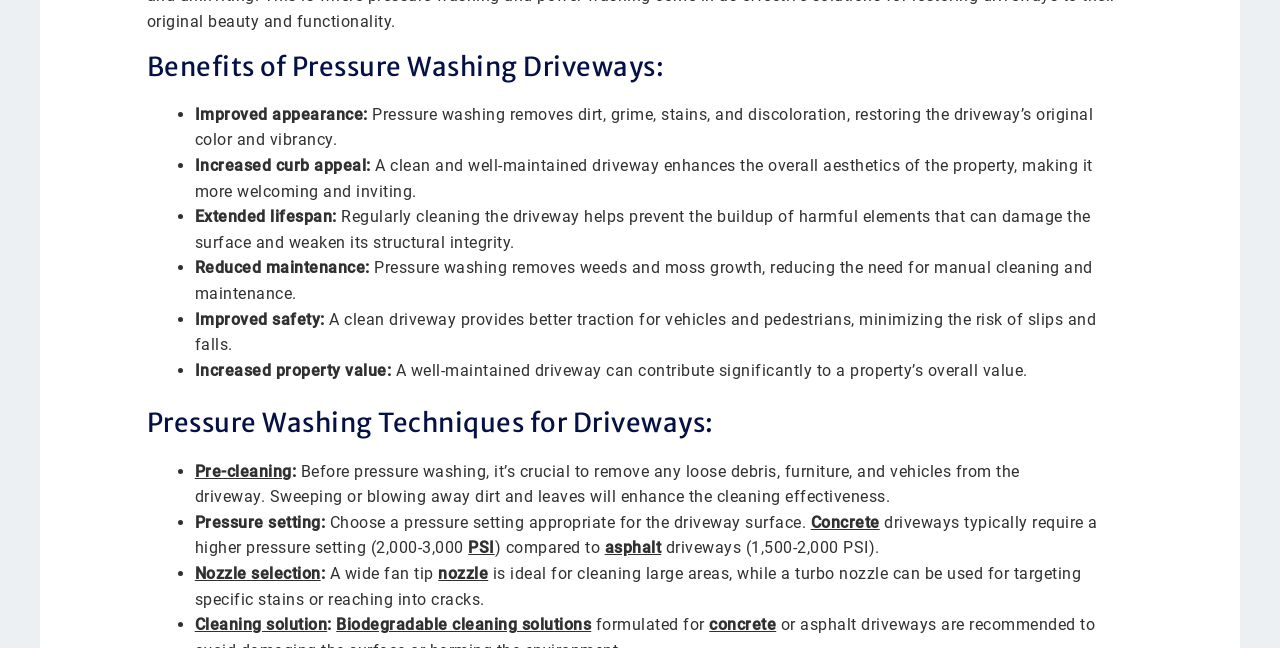Please determine the bounding box coordinates for the UI element described as: "Concrete".

[0.633, 0.786, 0.687, 0.825]